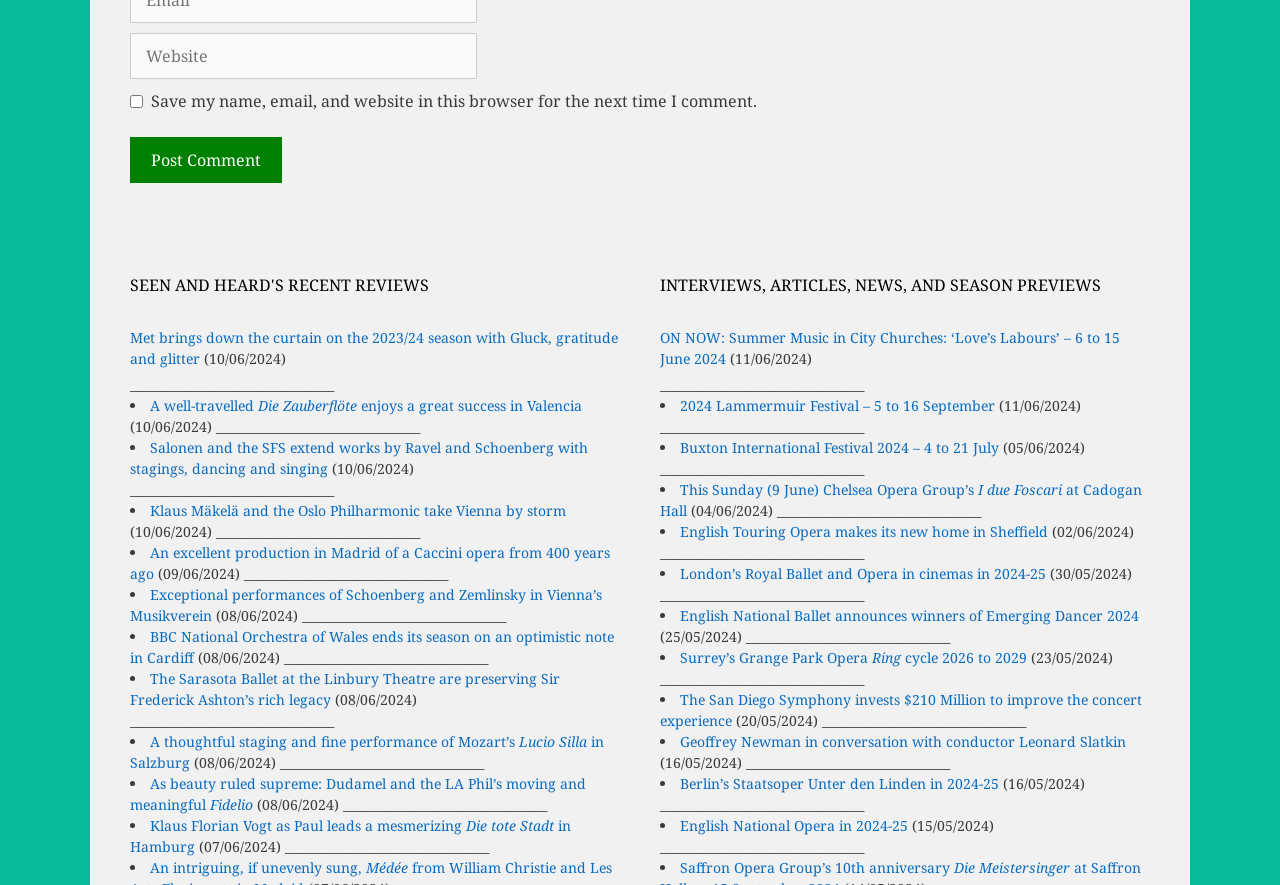What is the topic of the reviews and articles?
Based on the screenshot, give a detailed explanation to answer the question.

The titles of the links and articles on the webpage suggest that the topic is related to the performing arts, including opera, ballet, and classical music. The use of specific terms like 'Die Zauberflöte' and 'Gluck' also support this conclusion.